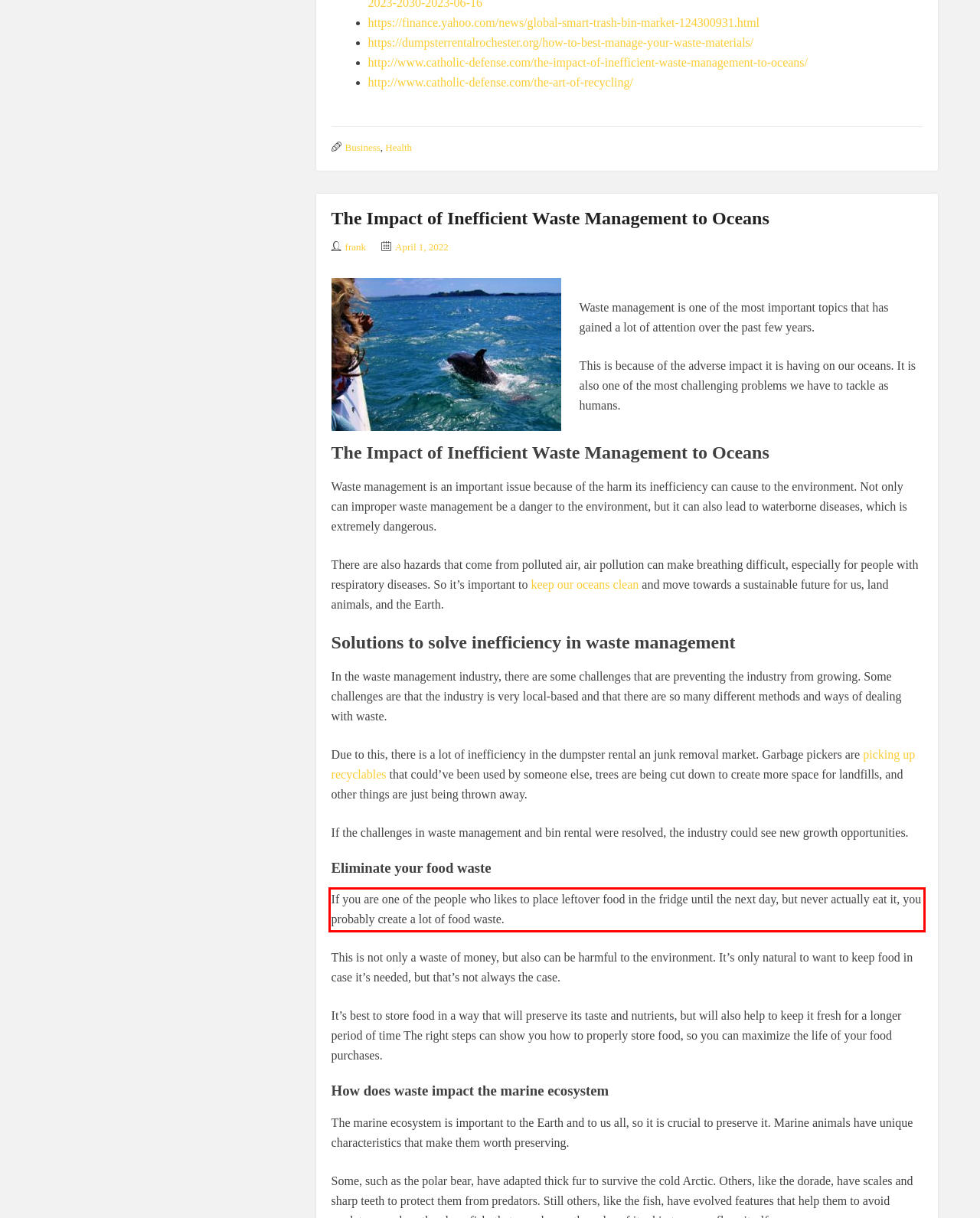Please analyze the screenshot of a webpage and extract the text content within the red bounding box using OCR.

If you are one of the people who likes to place leftover food in the fridge until the next day, but never actually eat it, you probably create a lot of food waste.